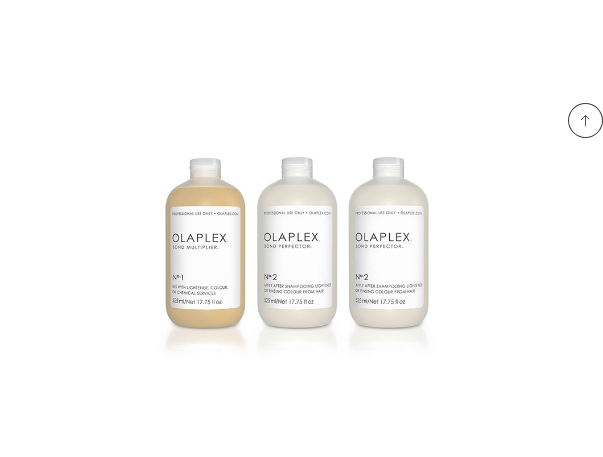Reply to the question with a single word or phrase:
How many steps are involved in the Olaplex hair care process?

Three